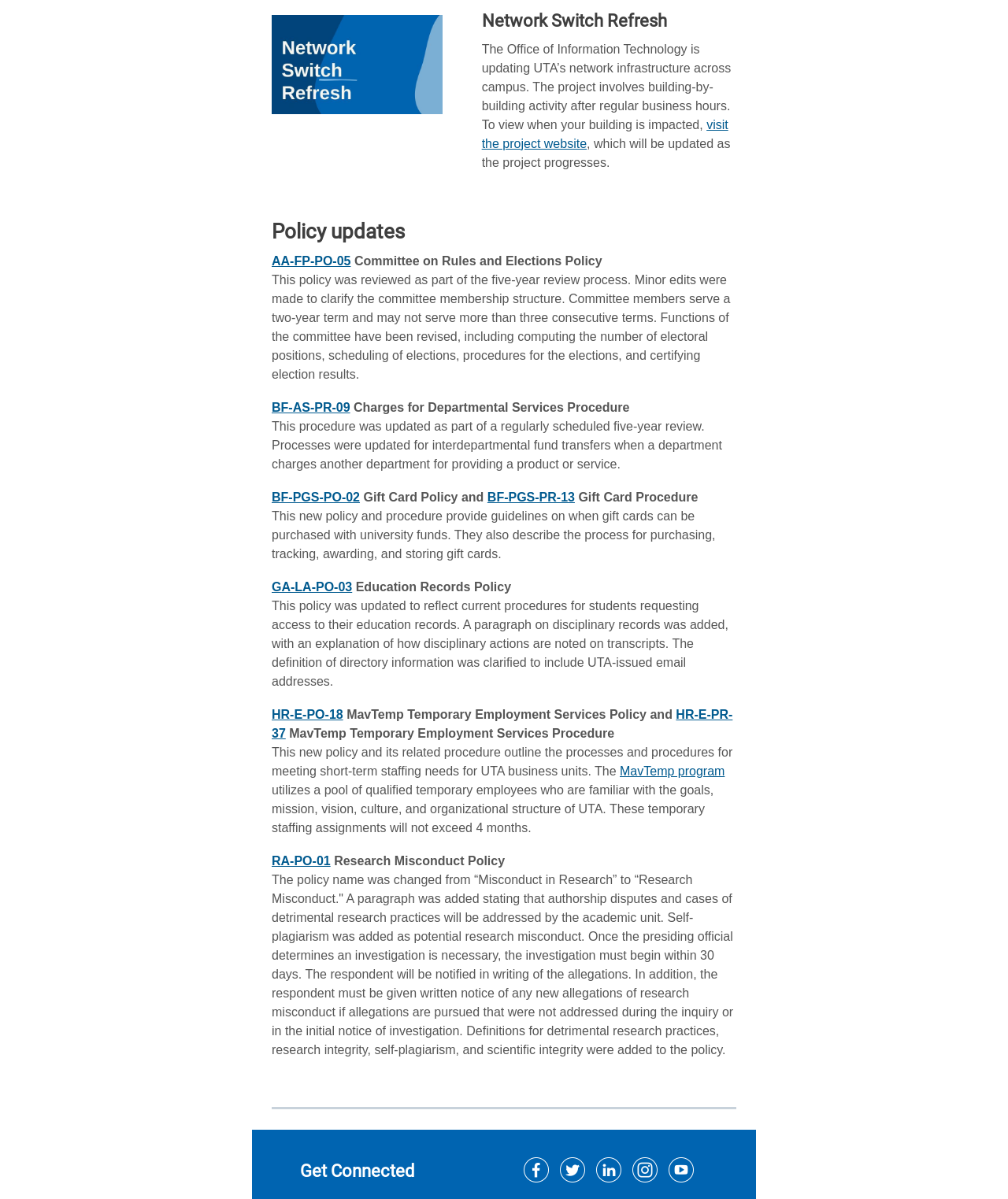Can you identify the bounding box coordinates of the clickable region needed to carry out this instruction: 'learn about Education Records Policy'? The coordinates should be four float numbers within the range of 0 to 1, stated as [left, top, right, bottom].

[0.349, 0.484, 0.507, 0.495]